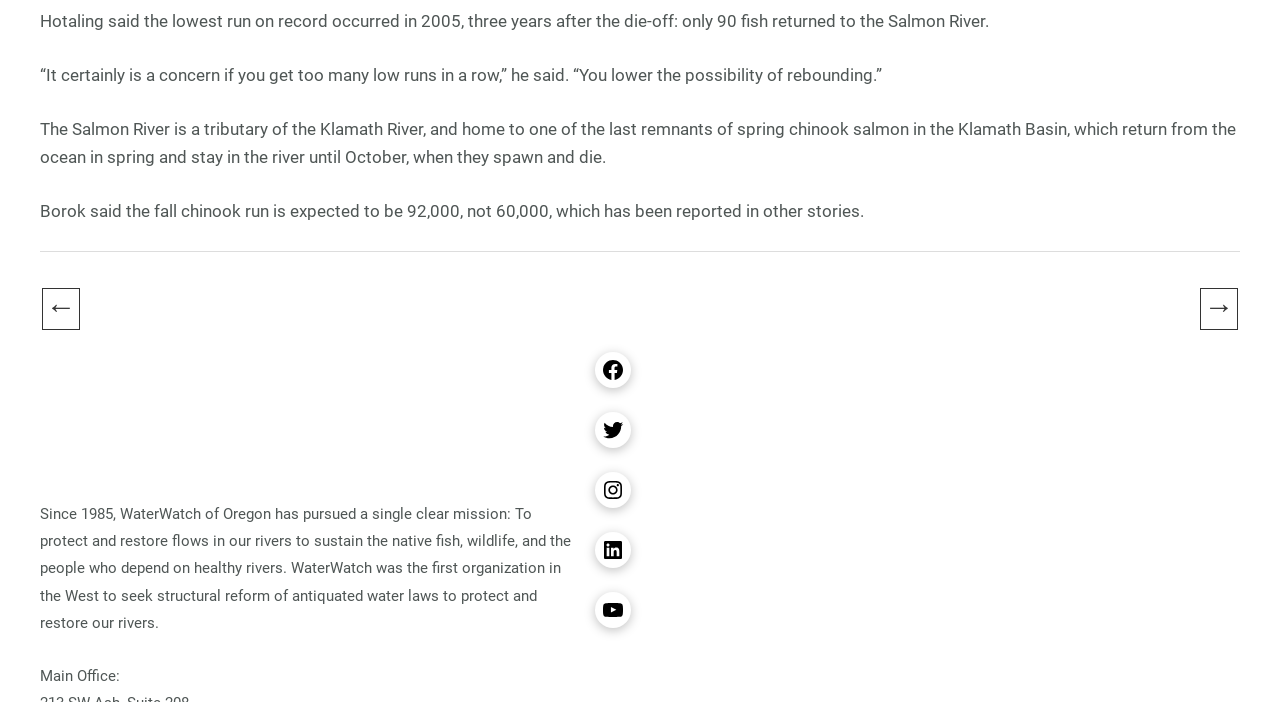What is the location of the main office of WaterWatch of Oregon?
Based on the image, answer the question with as much detail as possible.

The text mentions 'Main Office:' but does not provide the location of the main office of WaterWatch of Oregon.